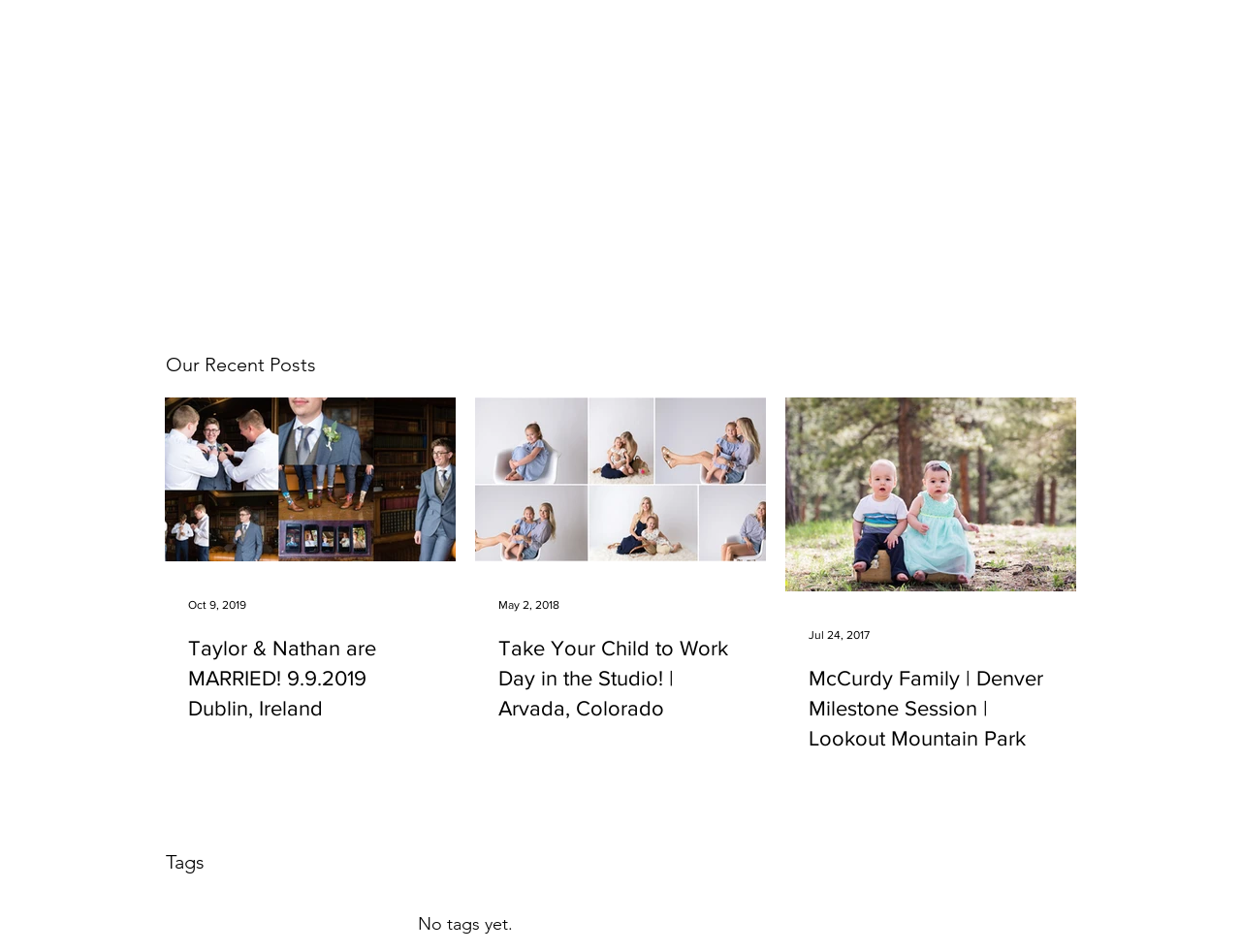Answer the question with a single word or phrase: 
What is the title of the recent posts section?

Our Recent Posts